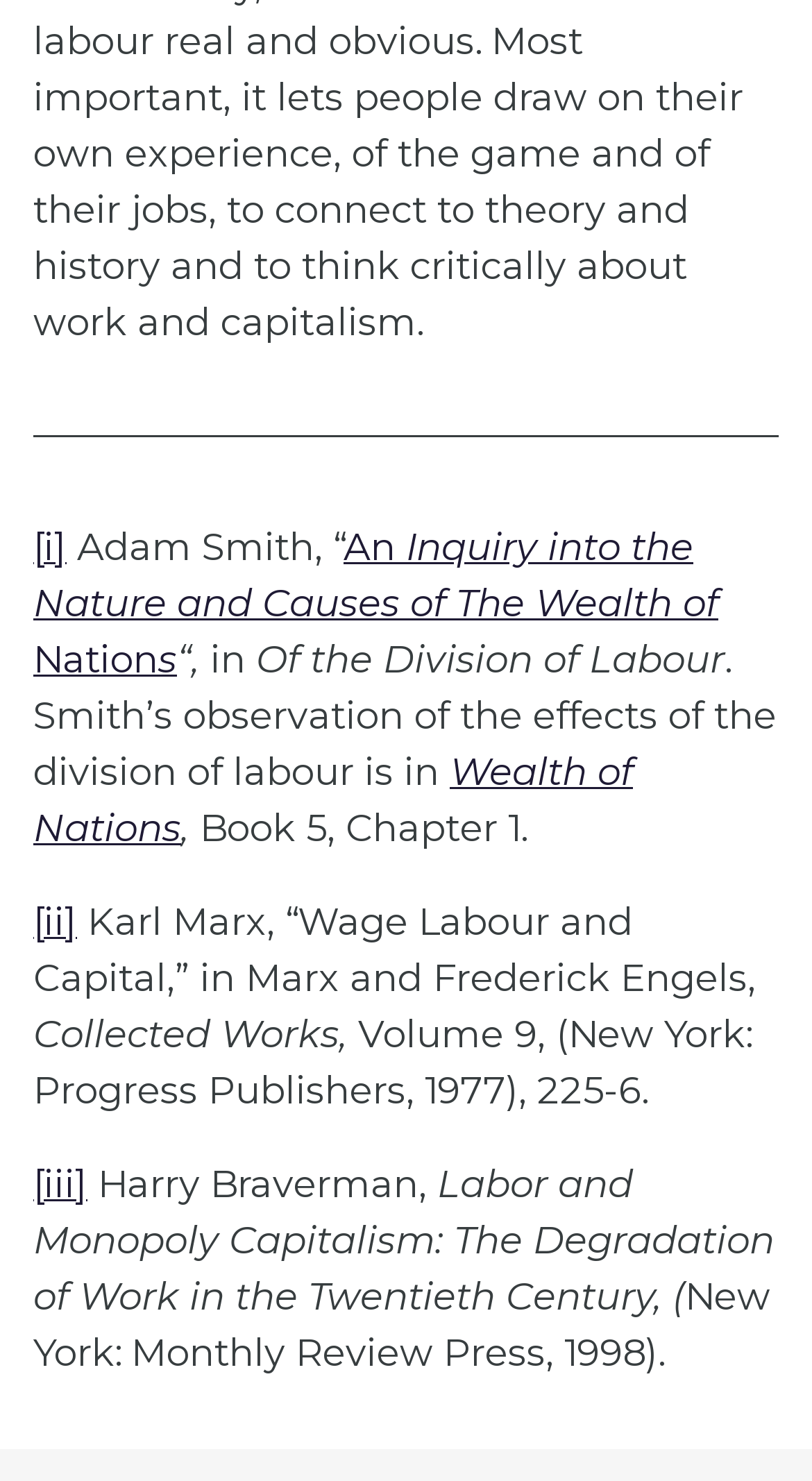Extract the bounding box coordinates for the described element: "n". The coordinates should be represented as four float numbers between 0 and 1: [left, top, right, bottom].

[0.456, 0.354, 0.487, 0.385]